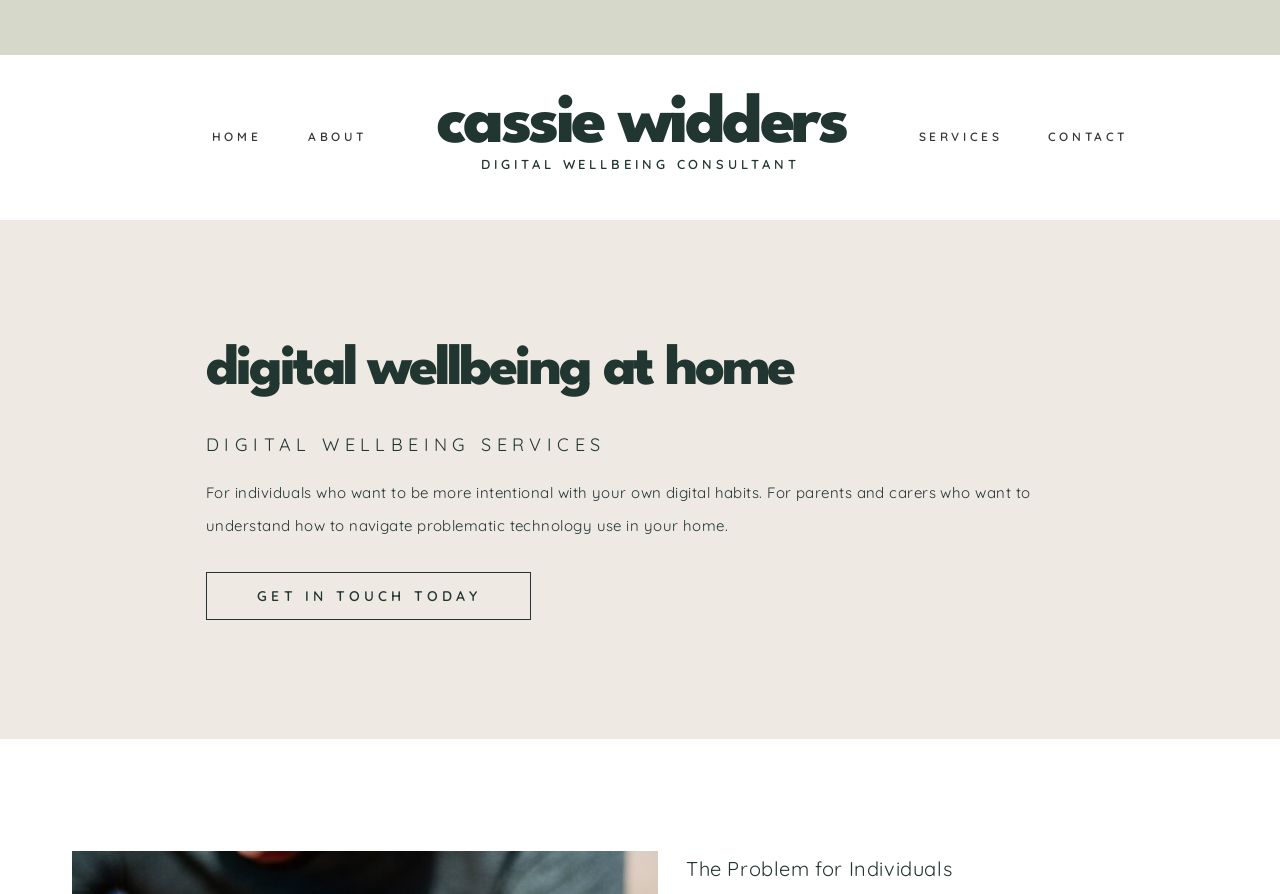Answer the question using only one word or a concise phrase: What is the call-to-action?

Get in touch today